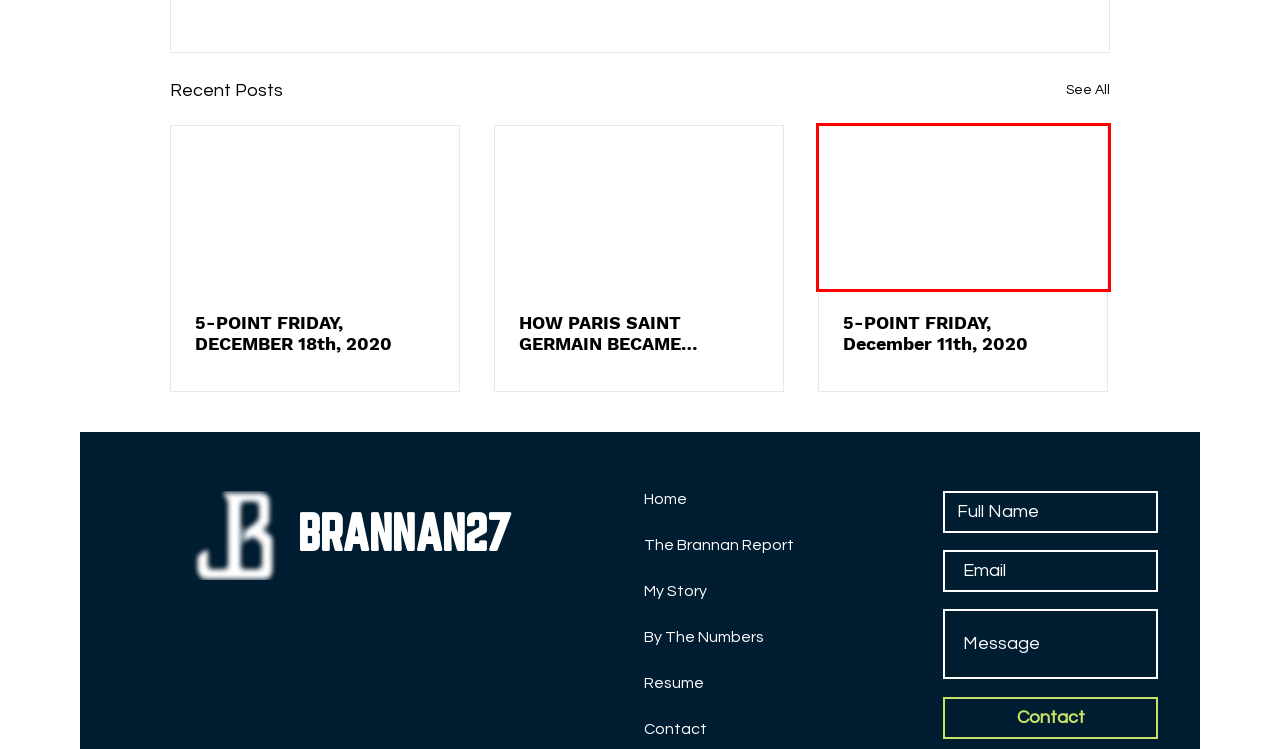Look at the screenshot of a webpage where a red bounding box surrounds a UI element. Your task is to select the best-matching webpage description for the new webpage after you click the element within the bounding box. The available options are:
A. By The Numbers | Brannan27
B. My Story | Brannan27
C. Jonthan Brannan Freelance Sport Marketer | Brannan27
D. 5-POINT FRIDAY, December 11th, 2020
E. 5-POINT FRIDAY, DECEMBER 18th, 2020
F. HOW PARIS SAINT GERMAIN BECAME SOCCER'S MOST FASHIONABLE CLUB
G. Resume | Brannan27
H. The Brannan Report

D